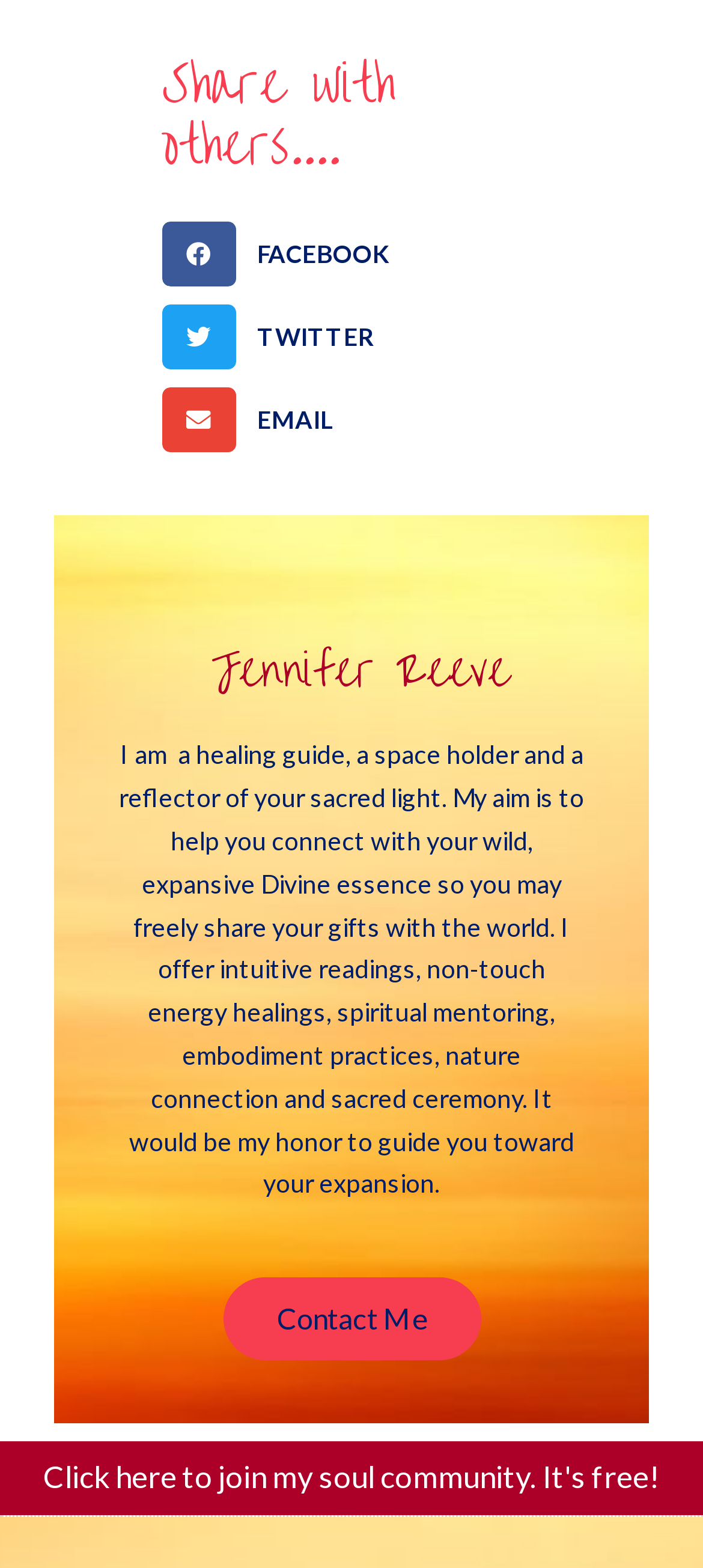What is the purpose of the healing guide?
Answer the question with a thorough and detailed explanation.

The static text element at [0.169, 0.472, 0.831, 0.765] describes the purpose of the healing guide, which is to help individuals connect with their wild, expansive Divine essence.